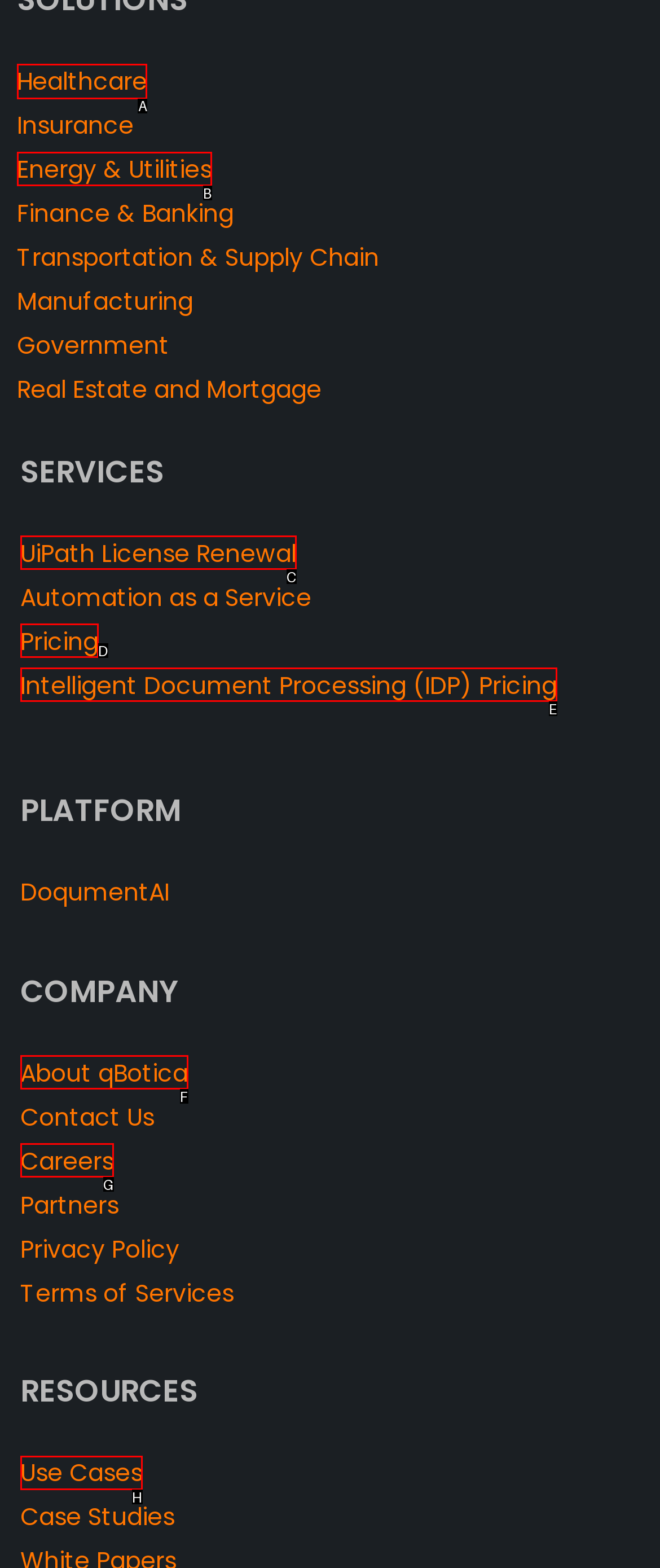Tell me which one HTML element I should click to complete the following task: Click on Healthcare
Answer with the option's letter from the given choices directly.

A